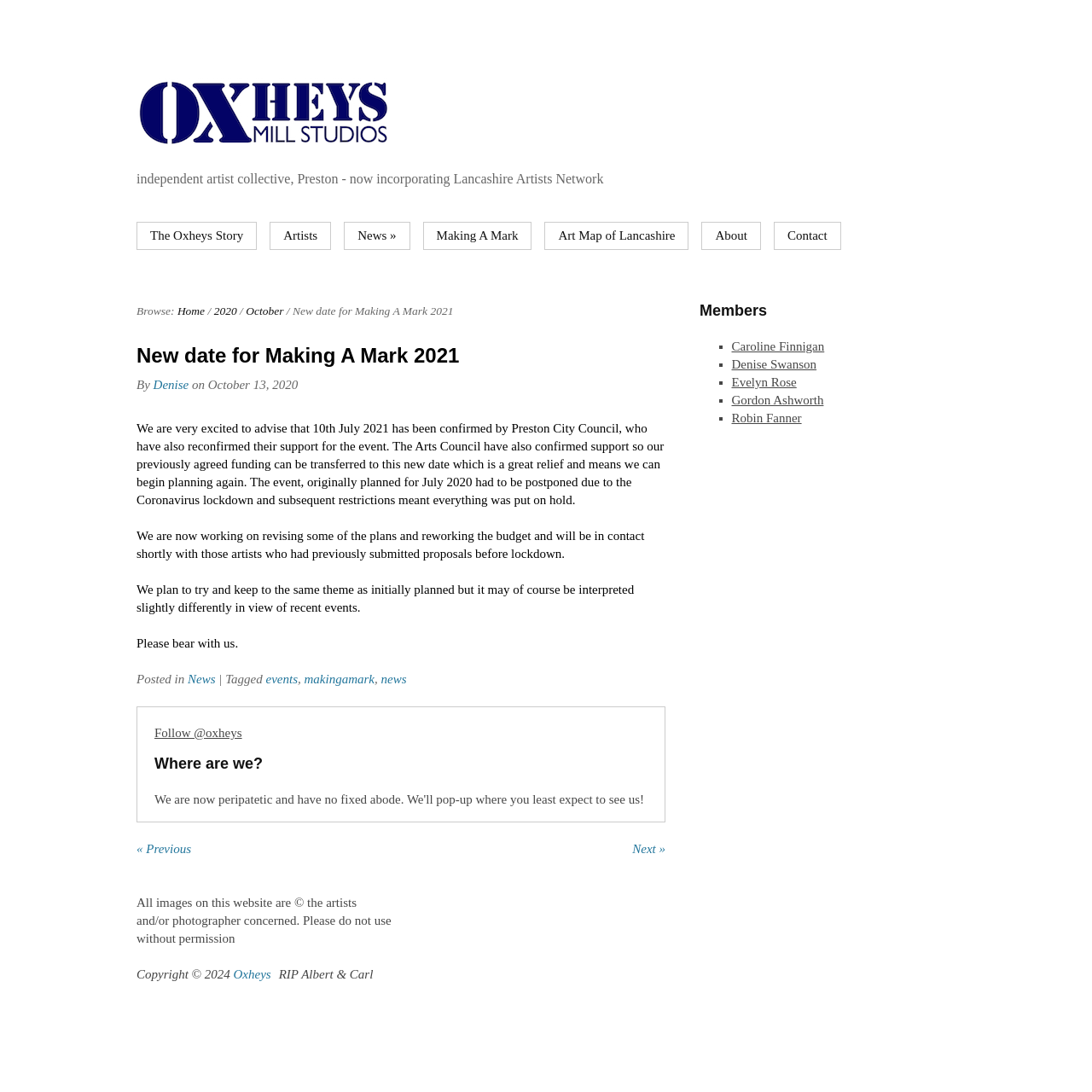With reference to the screenshot, provide a detailed response to the question below:
What is the new date for Making A Mark 2021?

The new date for Making A Mark 2021 can be found in the main article on the webpage, where it is stated that '10th July 2021 has been confirmed by Preston City Council'.